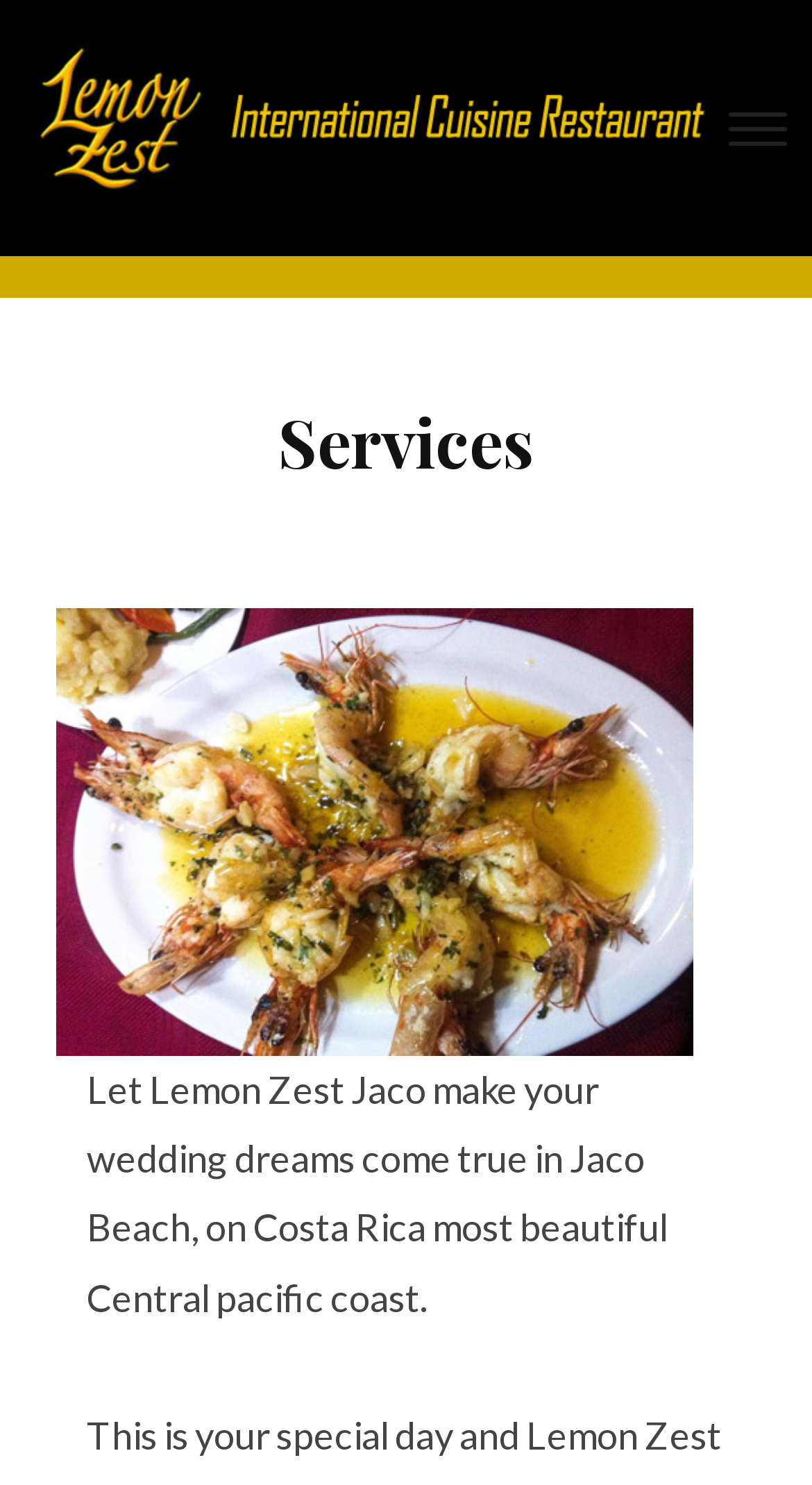Elaborate on the webpage's design and content in a detailed caption.

The webpage is about the services offered by Lemon Zest, a wedding planning company. At the top-left corner, there is a logo of Lemon Zest, which is an image linked to the company's homepage. Next to the logo, there is a link to toggle the sidebar and navigation.

Below the top section, there is a header that spans the entire width of the page, with a heading that reads "Services" in a prominent font. To the right of the heading, there is a large image that takes up most of the width of the page, likely showcasing a beautiful wedding scene.

Below the image, there is a paragraph of text that describes the services offered by Lemon Zest, specifically highlighting their expertise in making wedding dreams come true in Jaco Beach, Costa Rica. The text is centered on the page and takes up about half of the page's width.